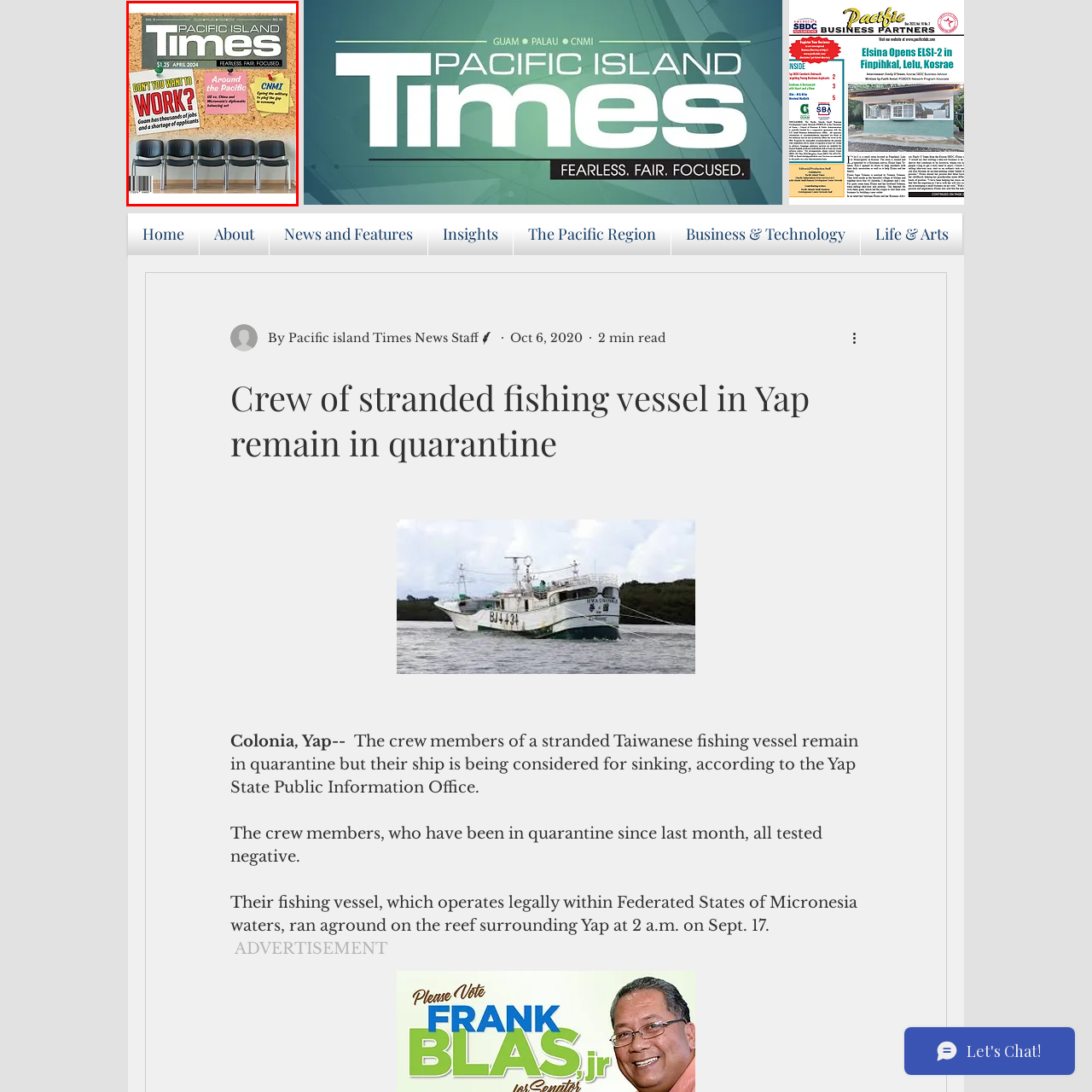What is the background design of the cover?
Check the image encapsulated by the red bounding box and answer the question comprehensively.

The background of the cover is creatively designed to resemble a corkboard, with elements that look like pinned notes, which further draws attention to the pressing issues addressed in the magazine.